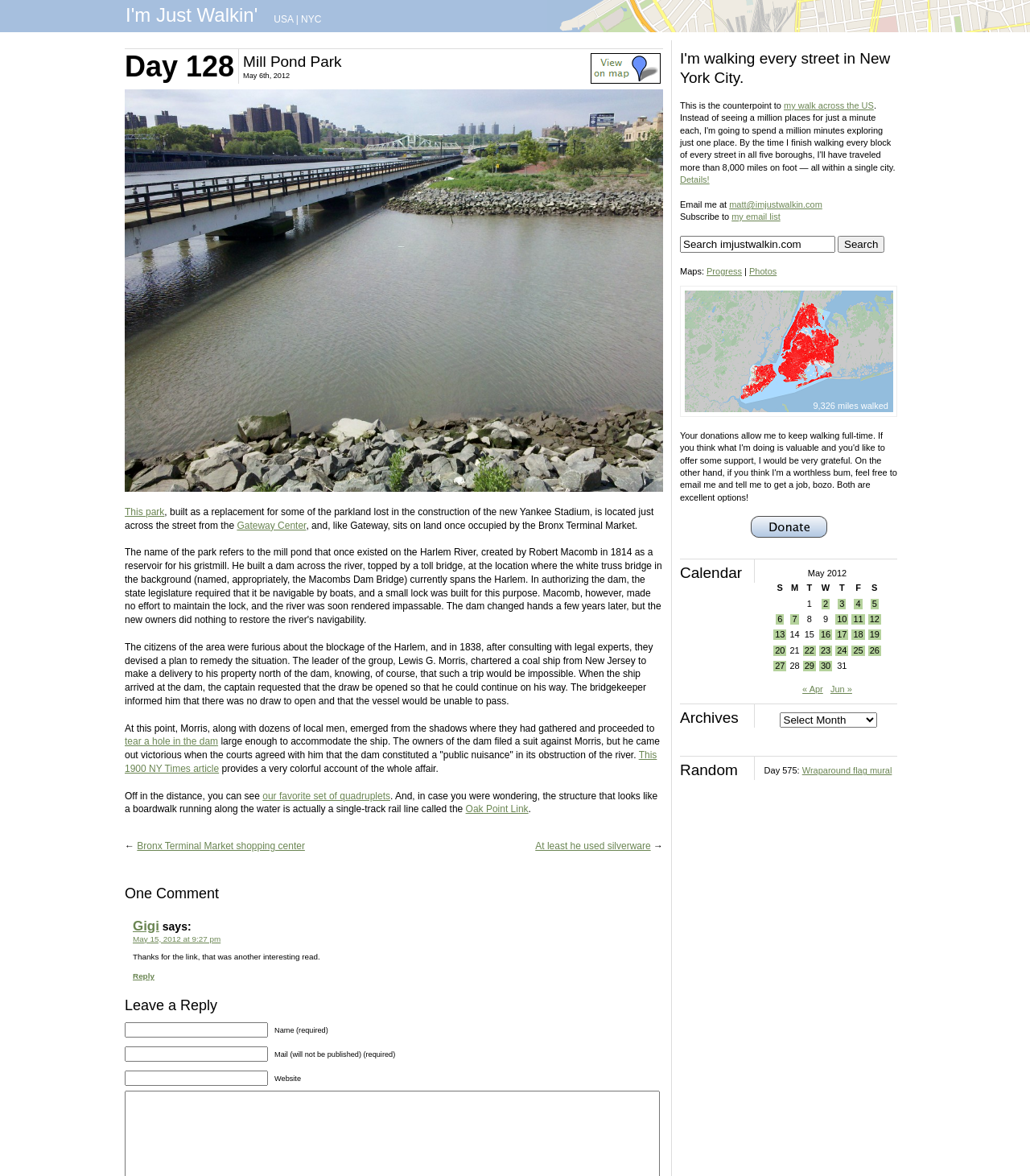Please reply to the following question with a single word or a short phrase:
What is the name of the park described in the webpage?

Mill Pond Park